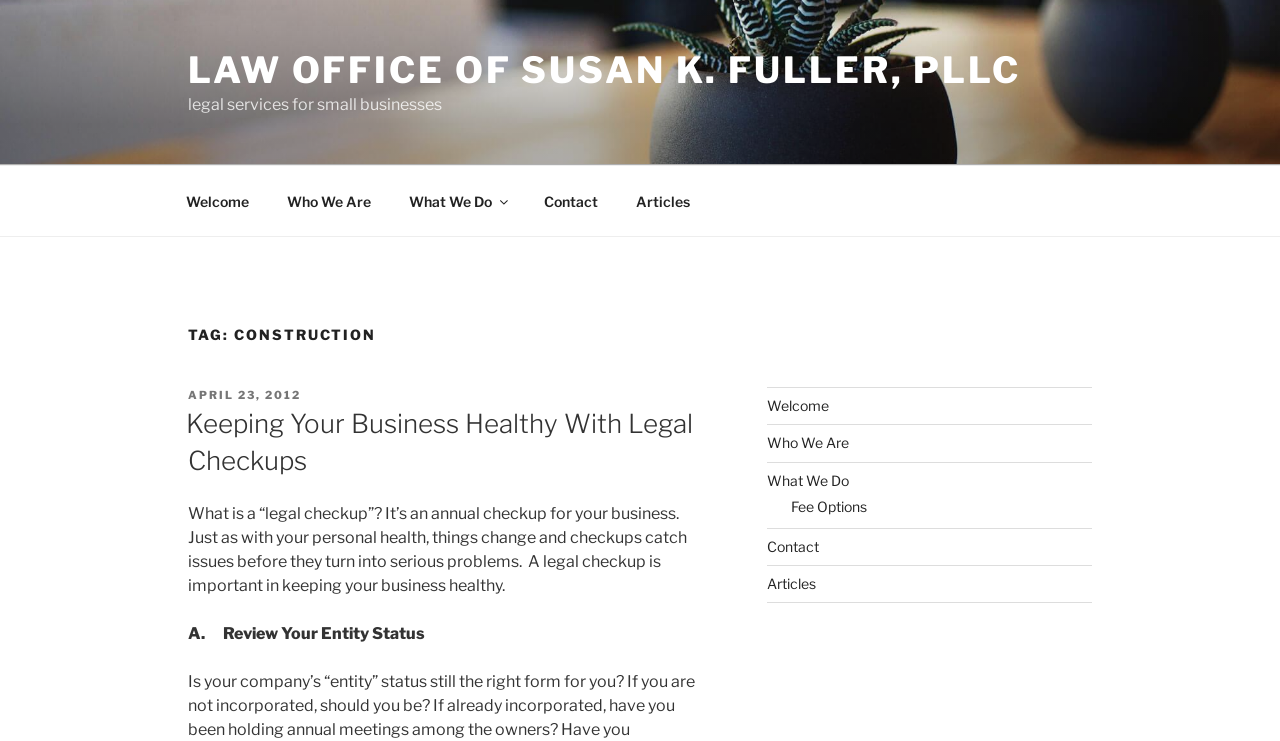Determine the bounding box coordinates for the UI element with the following description: "Articles". The coordinates should be four float numbers between 0 and 1, represented as [left, top, right, bottom].

[0.599, 0.776, 0.637, 0.799]